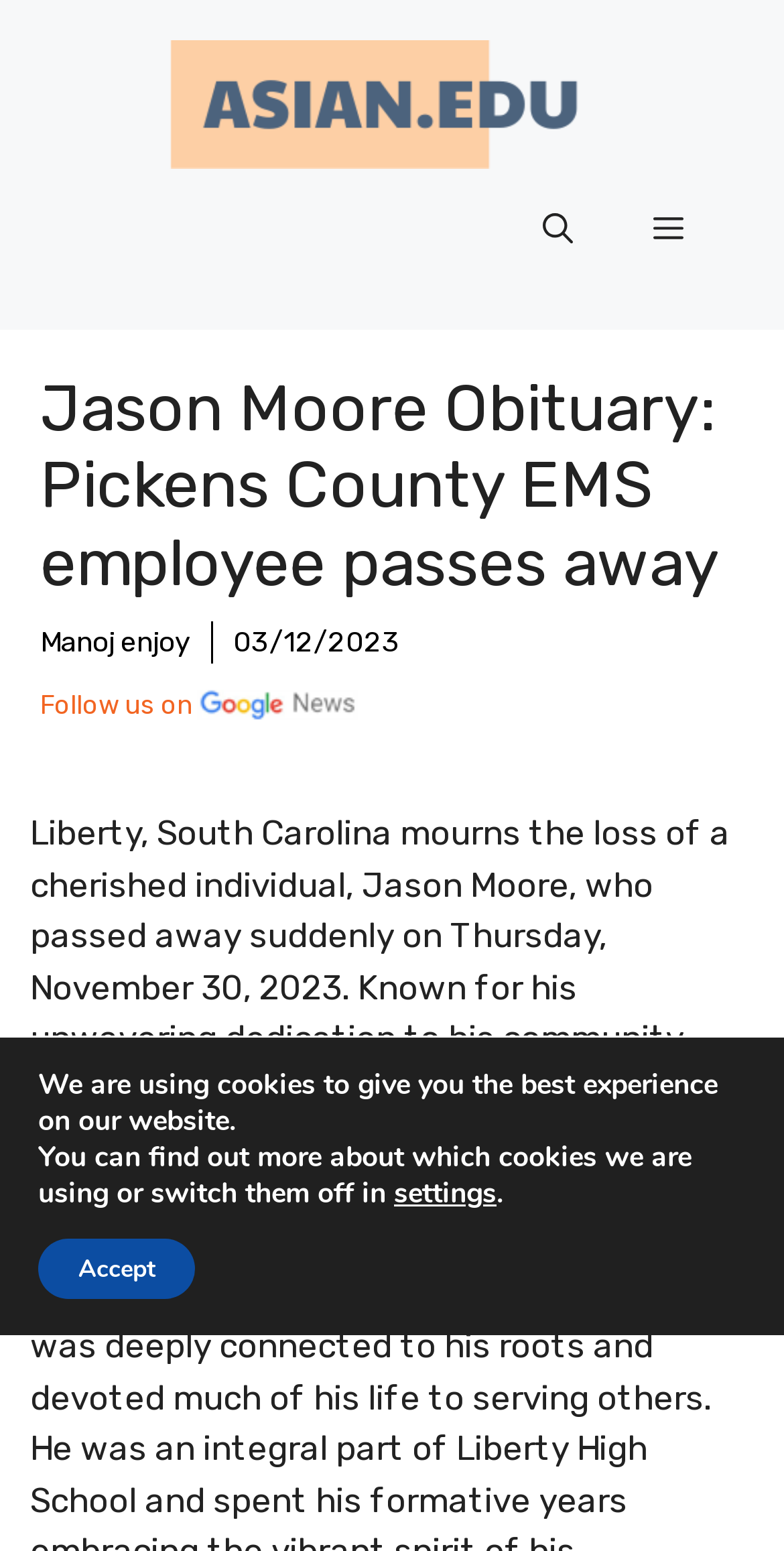Articulate a complete and detailed caption of the webpage elements.

The webpage is an obituary page for Jason Moore, a cherished individual from Liberty, South Carolina, who passed away suddenly on November 30, 2023. At the top of the page, there is a banner with a link to "ASIAN EDU" accompanied by an image, and a navigation menu with buttons for "Open search" and "Menu". 

Below the banner, there is a heading that reads "Jason Moore Obituary: Pickens County EMS employee passes away". To the right of the heading, there is a link to "Manoj enjoy" and a timestamp "03/12/2023". 

Further down, there is a link to "Follow us on" which leads to a paragraph describing Jason Moore's life and legacy. The paragraph is positioned in the middle of the page and takes up a significant amount of space. It mentions that Jason Moore was known for his unwavering dedication to his community and that his sudden departure has left a profound impact on those who knew him.

At the bottom of the page, there is a GDPR Cookie Banner that informs users about the use of cookies on the website. The banner contains two blocks of text explaining the use of cookies and provides buttons to "Accept" or access "settings" to manage cookie preferences.